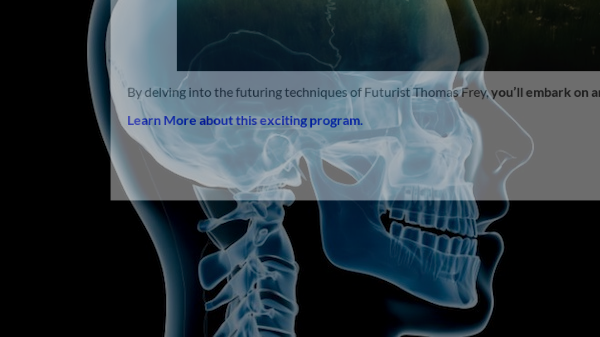Paint a vivid picture with your words by describing the image in detail.

The image features a detailed, semi-transparent illustration of a human skull and neck, highlighting anatomical structures. This graphic complements content related to the explorative ideas of futurist Thomas Frey. The surrounding text suggests an engaging exploration into innovative thinking and techniques in future studies, encouraging viewers to delve deeper into this exciting program and discover transformative ideas. The emphasis is on pioneering concepts that challenge traditional boundaries and inspire new perspectives.